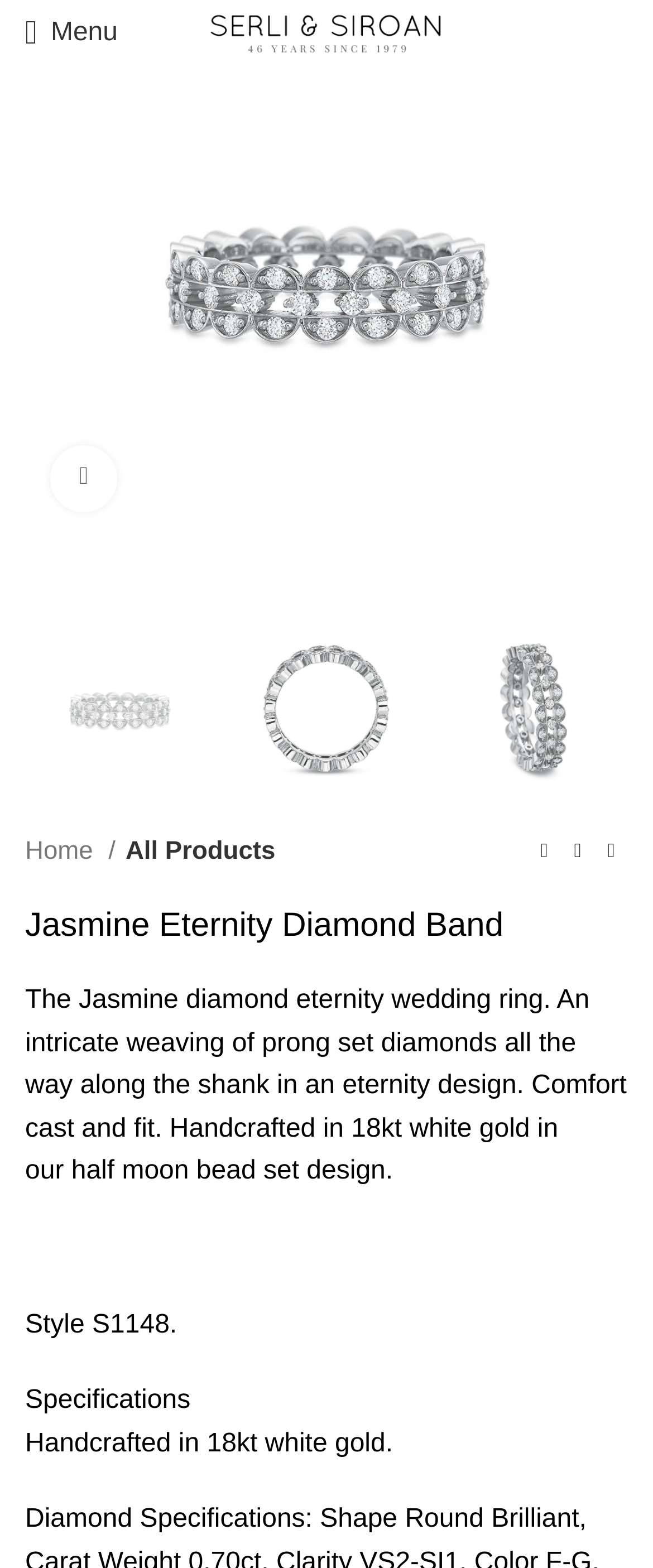Carefully examine the image and provide an in-depth answer to the question: What is the navigation section below the product image?

The navigation section below the product image can be determined by examining the layout of the webpage, which shows a breadcrumb navigation section with links to 'Home /' and 'All Products'. This indicates that the navigation section is a breadcrumb.